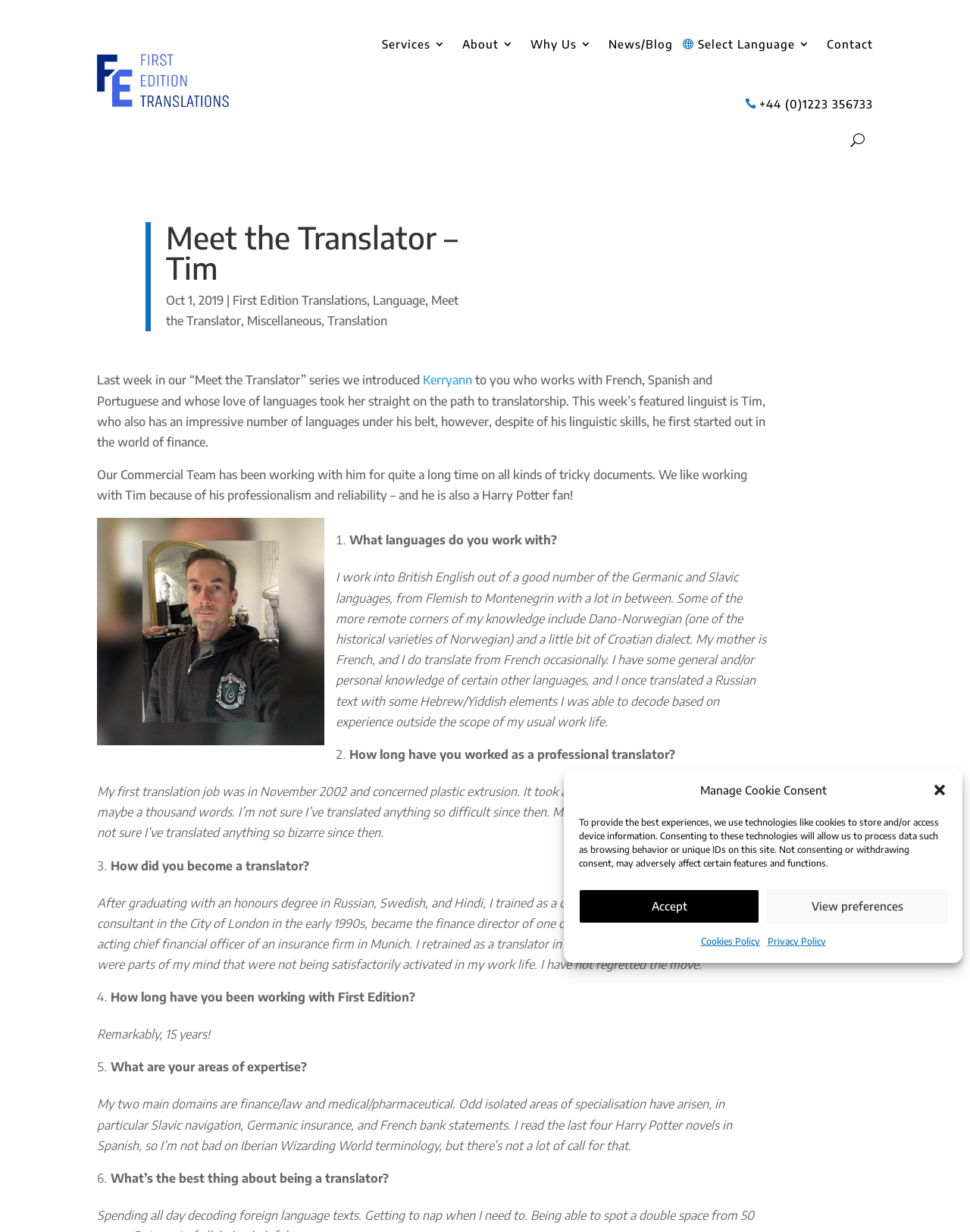Identify and extract the heading text of the webpage.

Meet the Translator – Tim